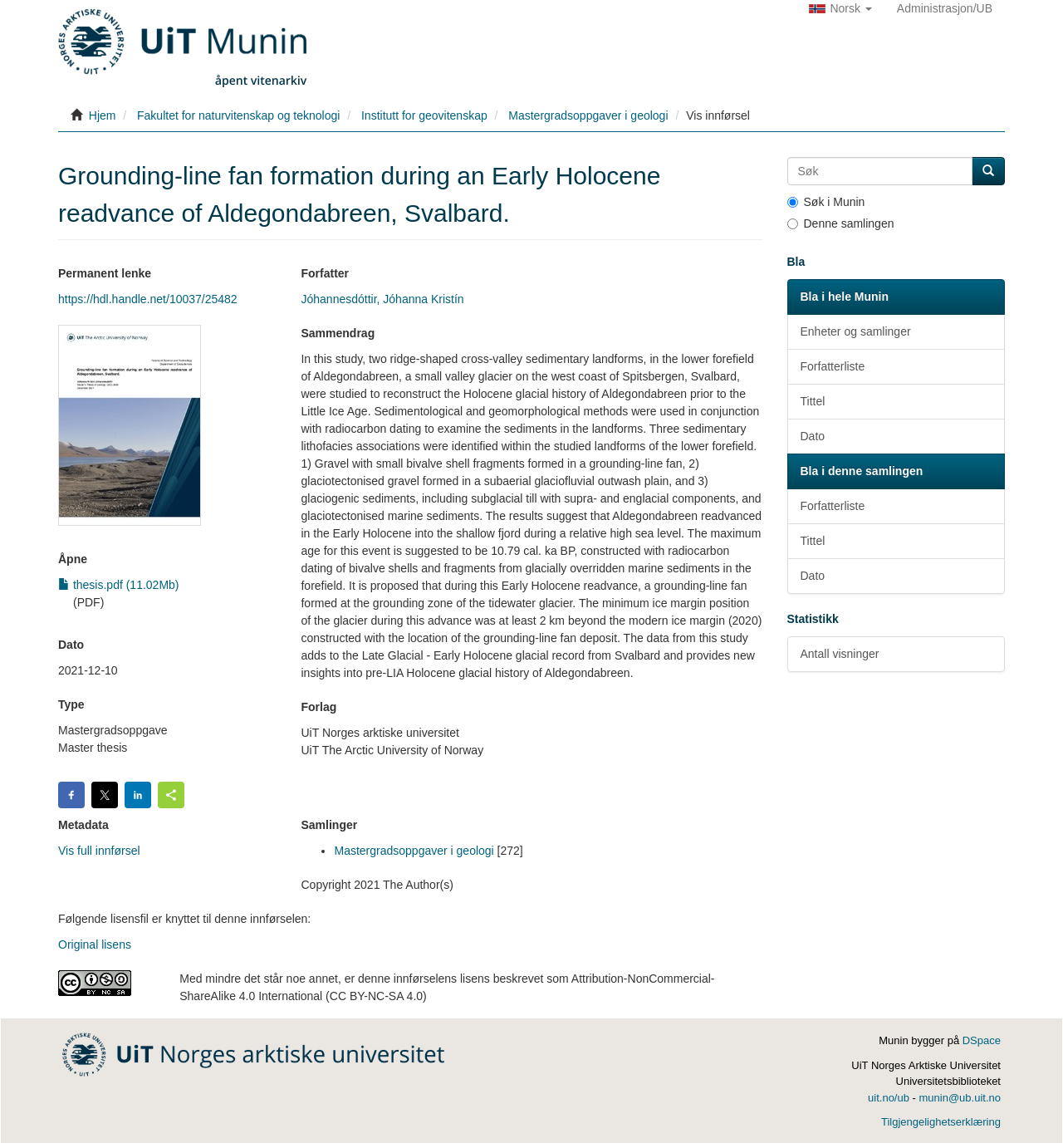Determine the bounding box coordinates for the area you should click to complete the following instruction: "Download the thesis by clicking 'thesis.pdf (11.02Mb)'".

[0.055, 0.504, 0.168, 0.515]